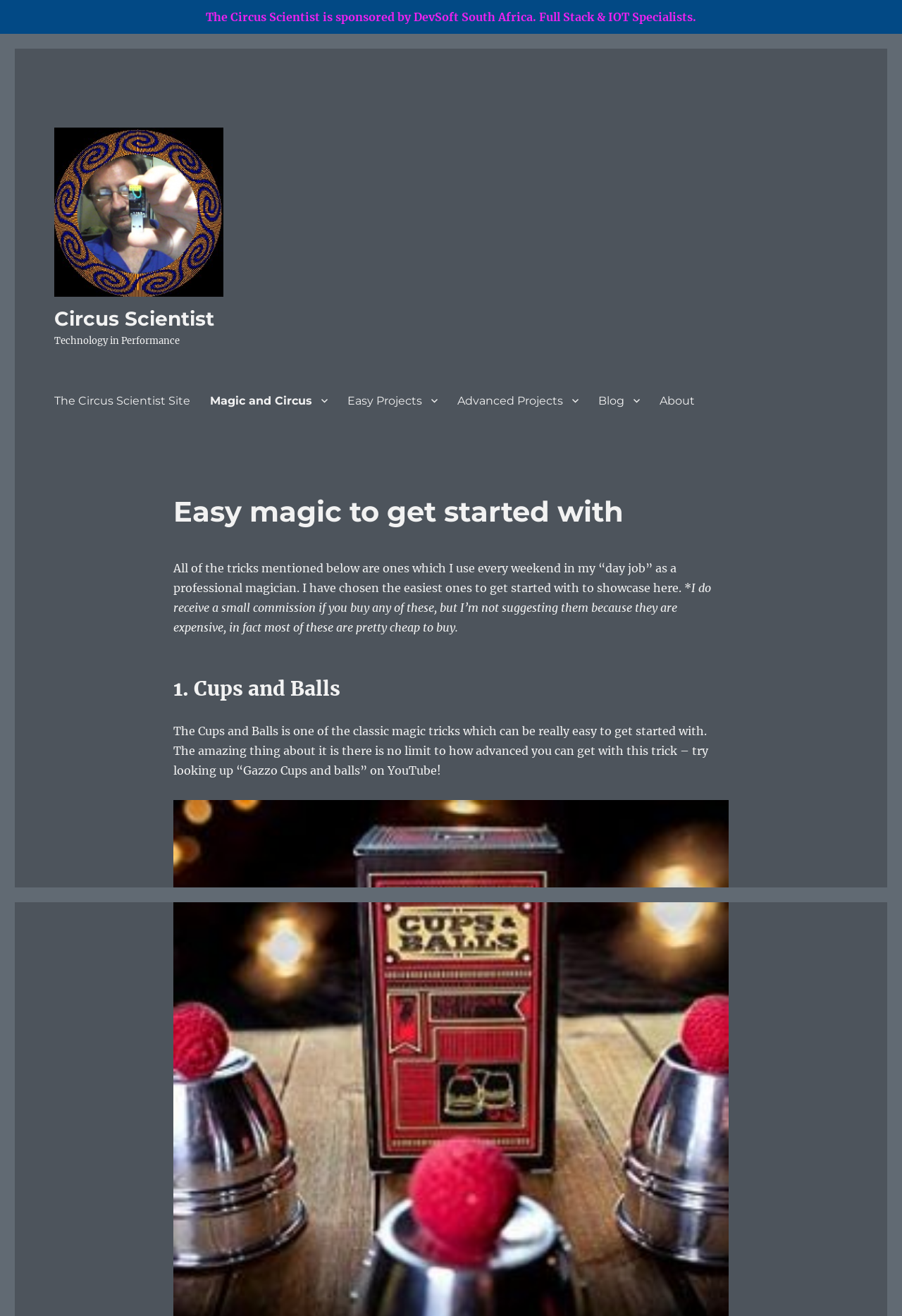Please identify the bounding box coordinates of the area I need to click to accomplish the following instruction: "Read the blog".

[0.653, 0.293, 0.721, 0.315]